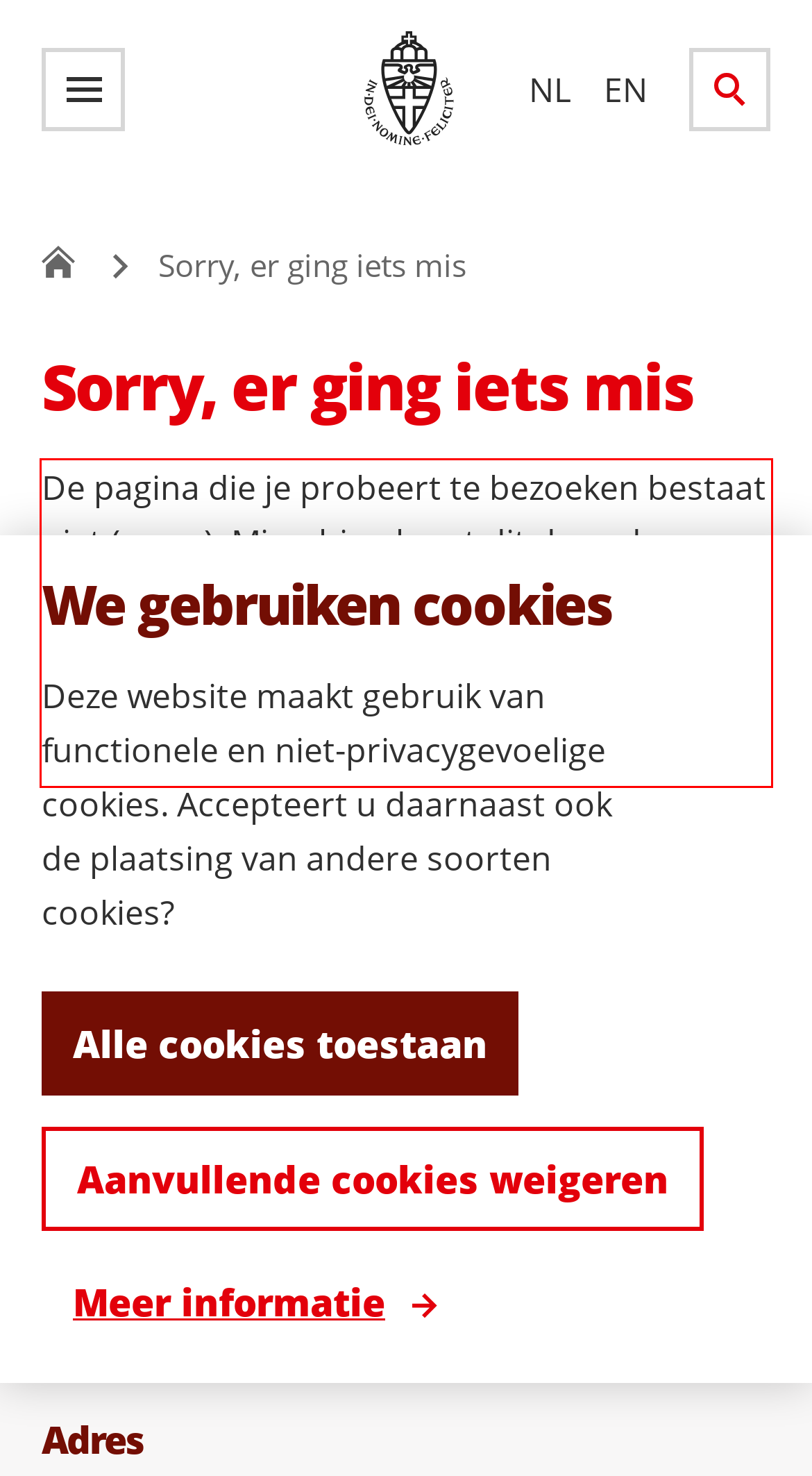Please identify the text within the red rectangular bounding box in the provided webpage screenshot.

De pagina die je probeert te bezoeken bestaat niet (meer). Misschien komt dit door de overgang naar onze nieuwe website. Bezoek je deze pagina via een directe link? Dan kan het zijn dat deze binnenkort weer werkt. We zijn hard bezig om dit op te lossen.